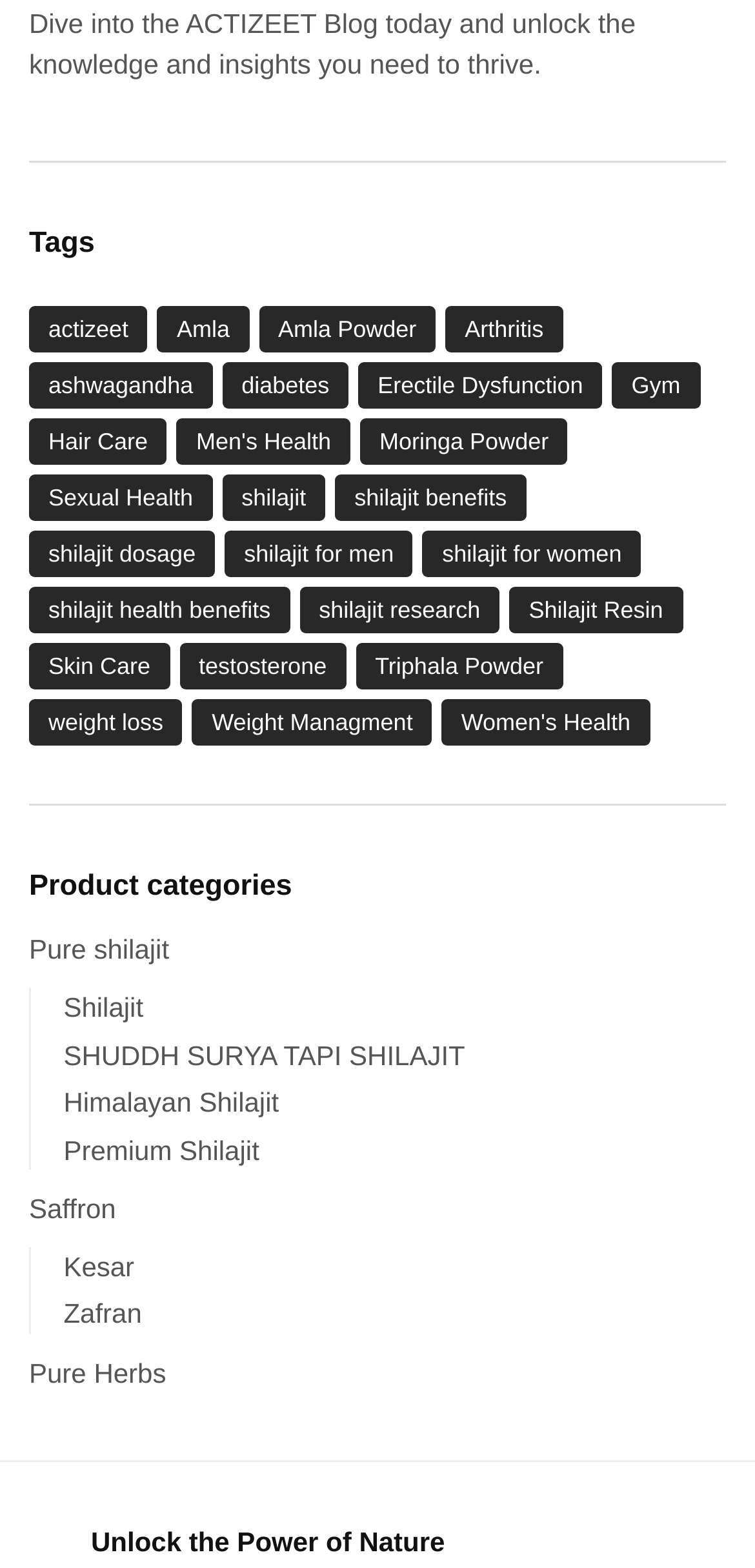Identify the bounding box coordinates of the region I need to click to complete this instruction: "Learn about 'Amla Powder'".

[0.343, 0.195, 0.577, 0.225]